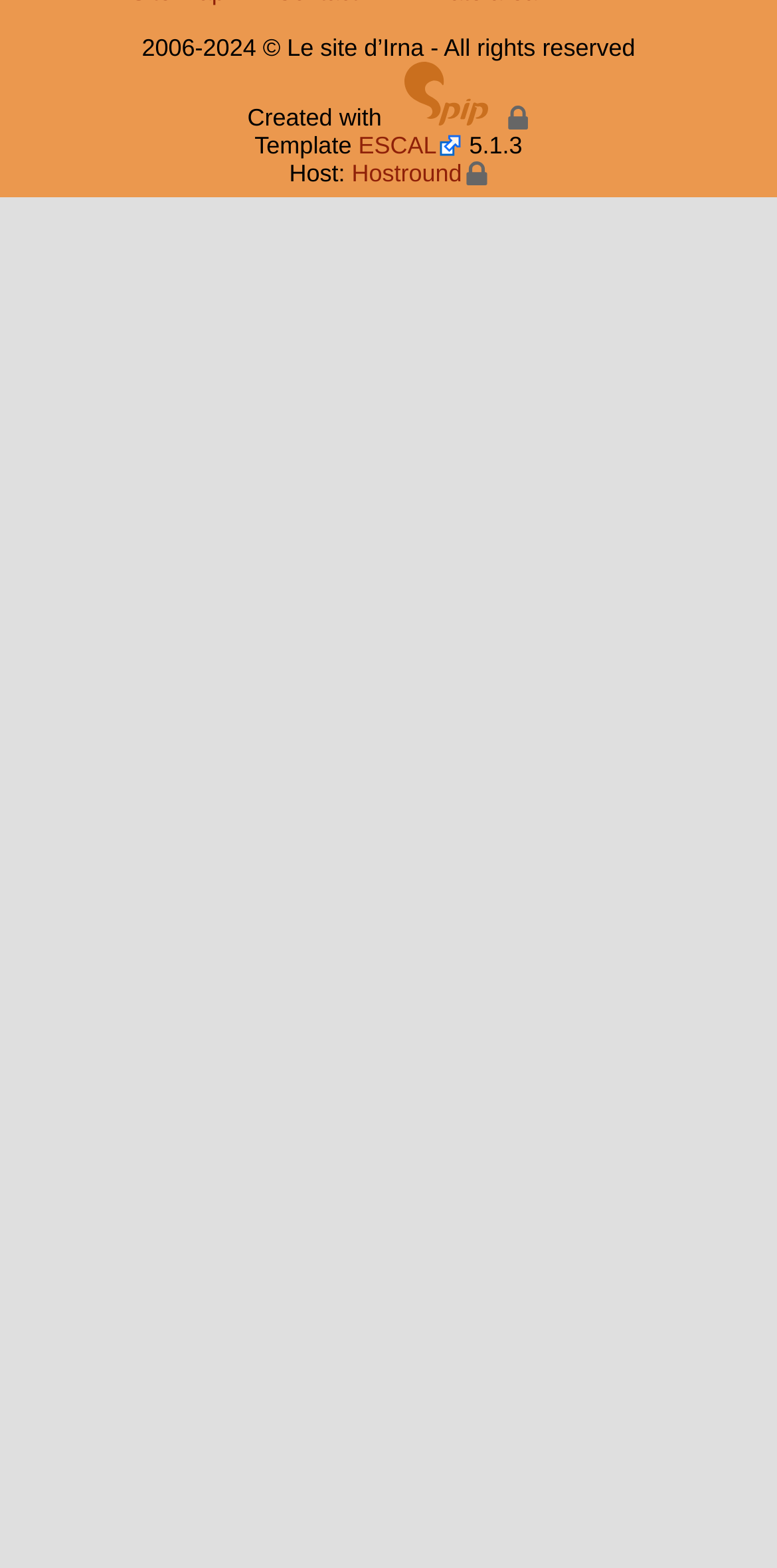Using the image as a reference, answer the following question in as much detail as possible:
What is the name of the content management system used?

The content management system name can be found in the footer section of the webpage, where it says 'Created with' followed by a link to 'SPIP'.